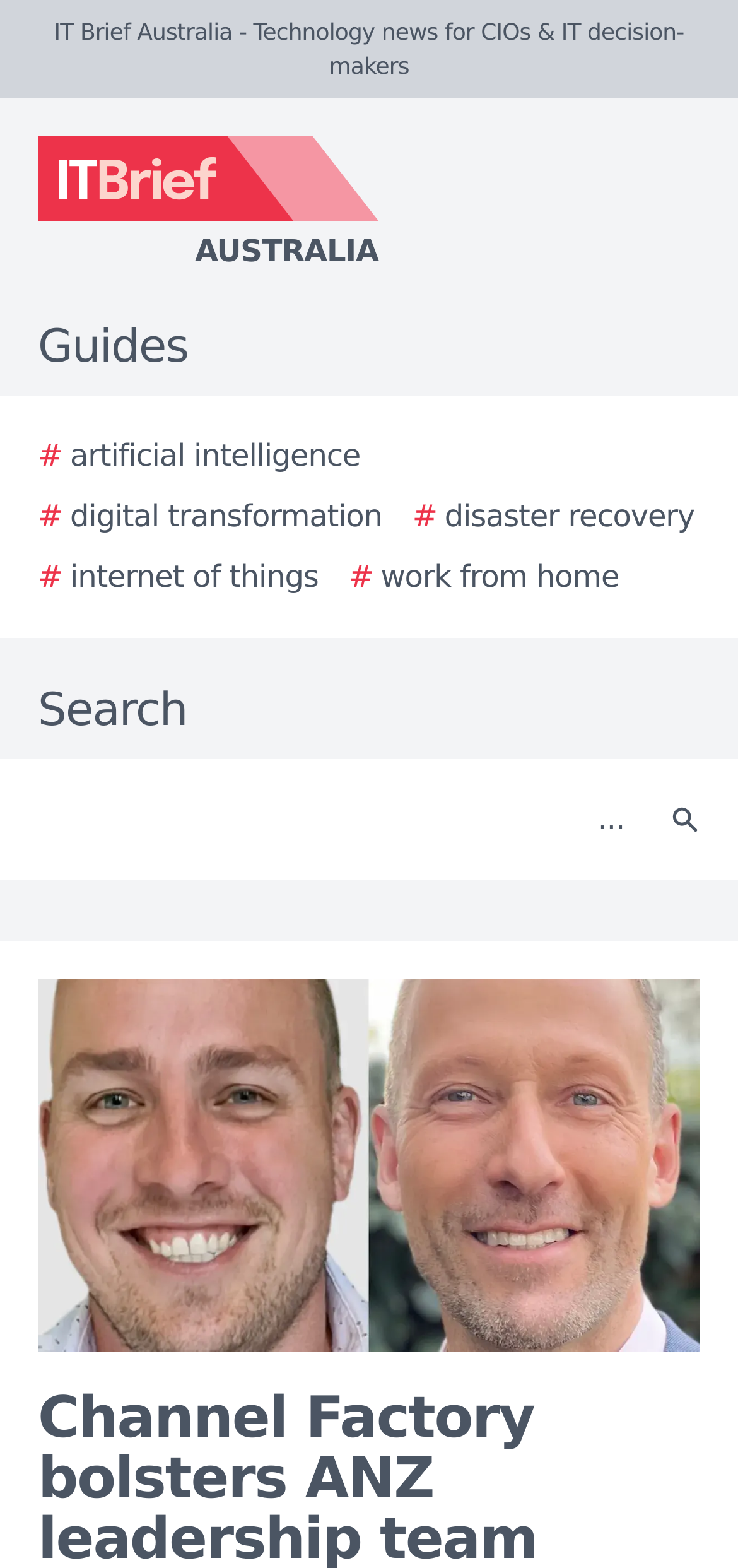Please give a one-word or short phrase response to the following question: 
What are the categories available for guides?

AI, digital transformation, disaster recovery, IoT, work from home